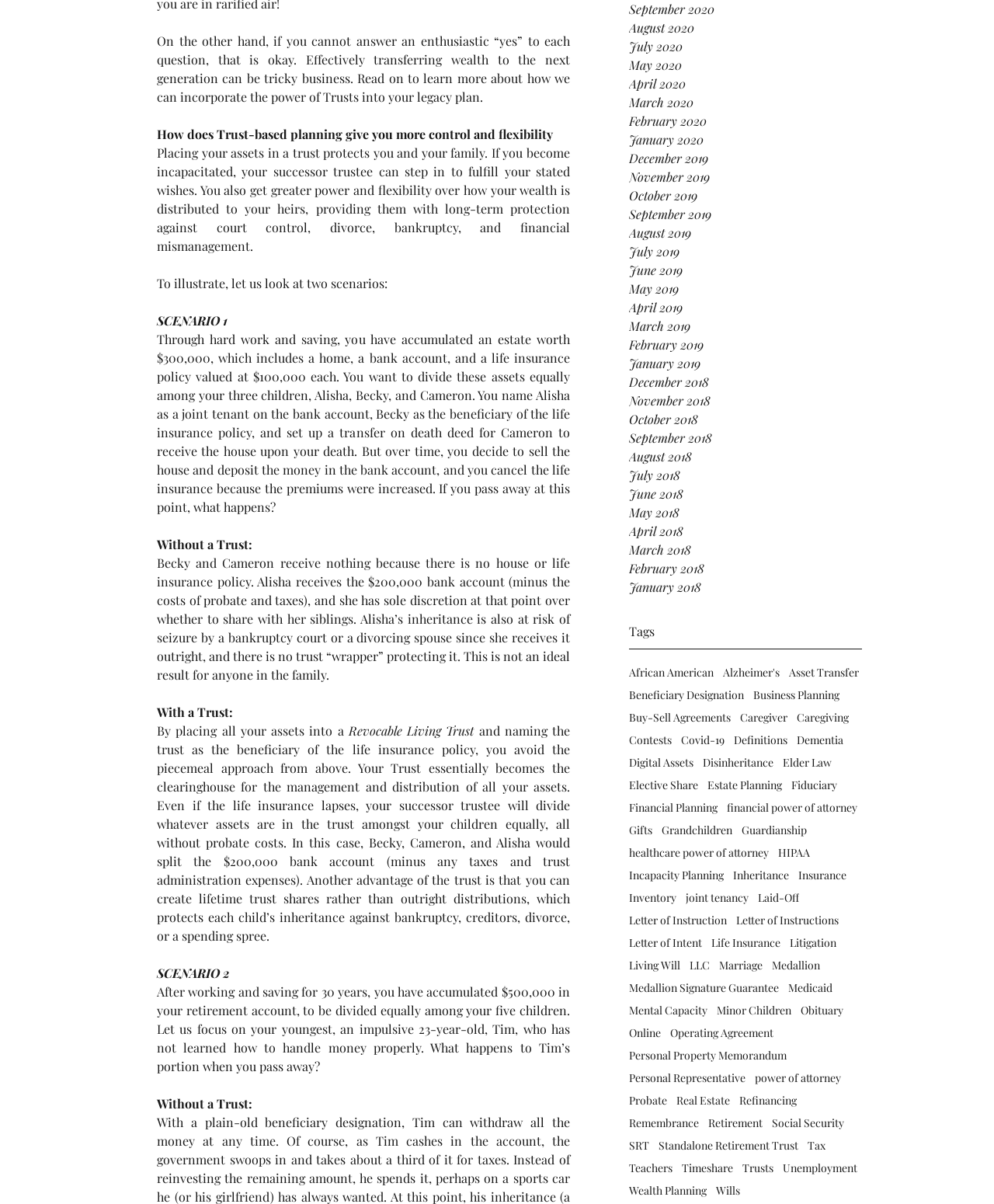Please determine the bounding box coordinates for the element that should be clicked to follow these instructions: "Click on September 2020".

[0.633, 0.0, 0.867, 0.015]